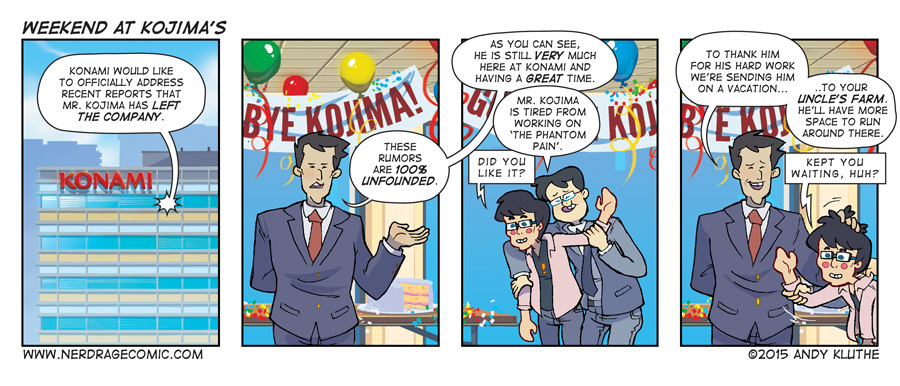Explain what is happening in the image with as much detail as possible.

The comic titled "Weekend at Kojima's" humorously addresses rumors about Hideo Kojima leaving Konami. The first panel features the Konami building, adorned with colorful balloons, and a message stating the company officially denies these rumors, labeling them as "100% unfounded." The second panel showcases a cheerful character in a suit, representing Kojima, who appears to be enjoying himself despite claims of being "tired from working on the 'Phantom Pain'." A young character is excitedly engaging with him, asking if he likes the situation. The final panel reveals a playful twist: the character is secretly being sent to "your uncle's farm" for a break, poking fun at the idea of a vacation while humorously suggesting he'll have more space to "run around." The vibrant illustrations and witty dialogue capture the lighthearted essence of nerd culture and the comic series.